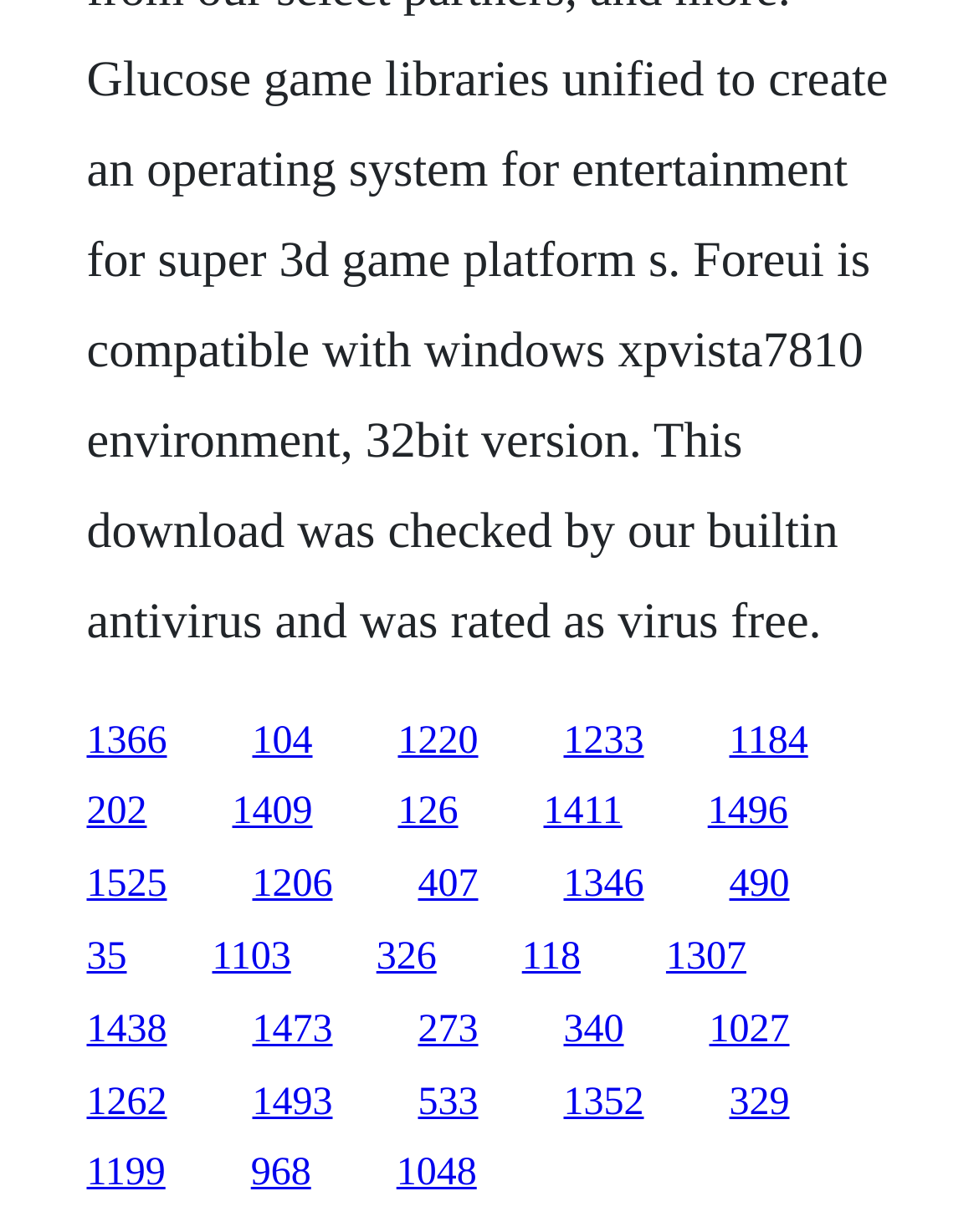Based on the element description: "1525", identify the bounding box coordinates for this UI element. The coordinates must be four float numbers between 0 and 1, listed as [left, top, right, bottom].

[0.088, 0.701, 0.171, 0.736]